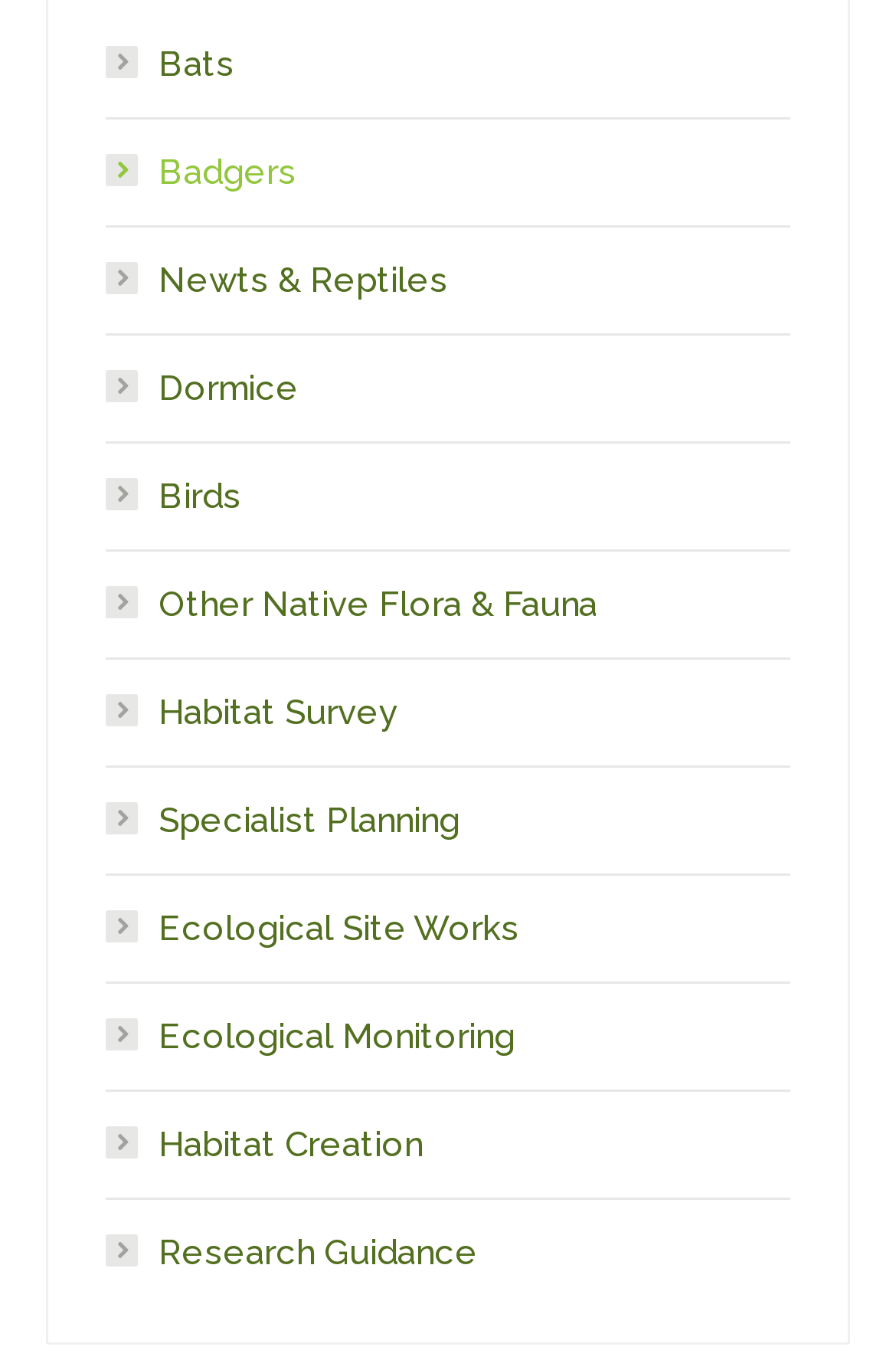Answer the question below using just one word or a short phrase: 
What is the focus of the website?

Wildlife conservation